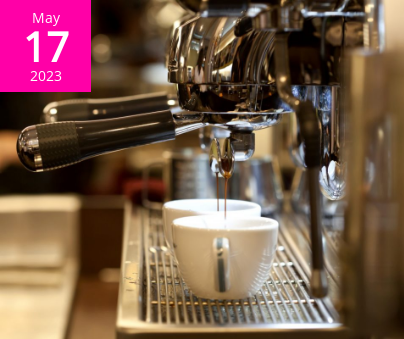Describe thoroughly the contents of the image.

The image captures a close-up view of a professional espresso machine in action, as rich, aromatic coffee is being brewed into two white cups. The gleaming metallic surface of the machine reflects the warm environment of a cafe, suggesting a vibrant atmosphere. In the corner, a date stamp reads "May 17, 2023," indicating when this delightful coffee moment was captured. This scene exemplifies the art of coffee making, emphasizing the beauty and precision involved in creating the perfect espresso for enthusiasts to enjoy.